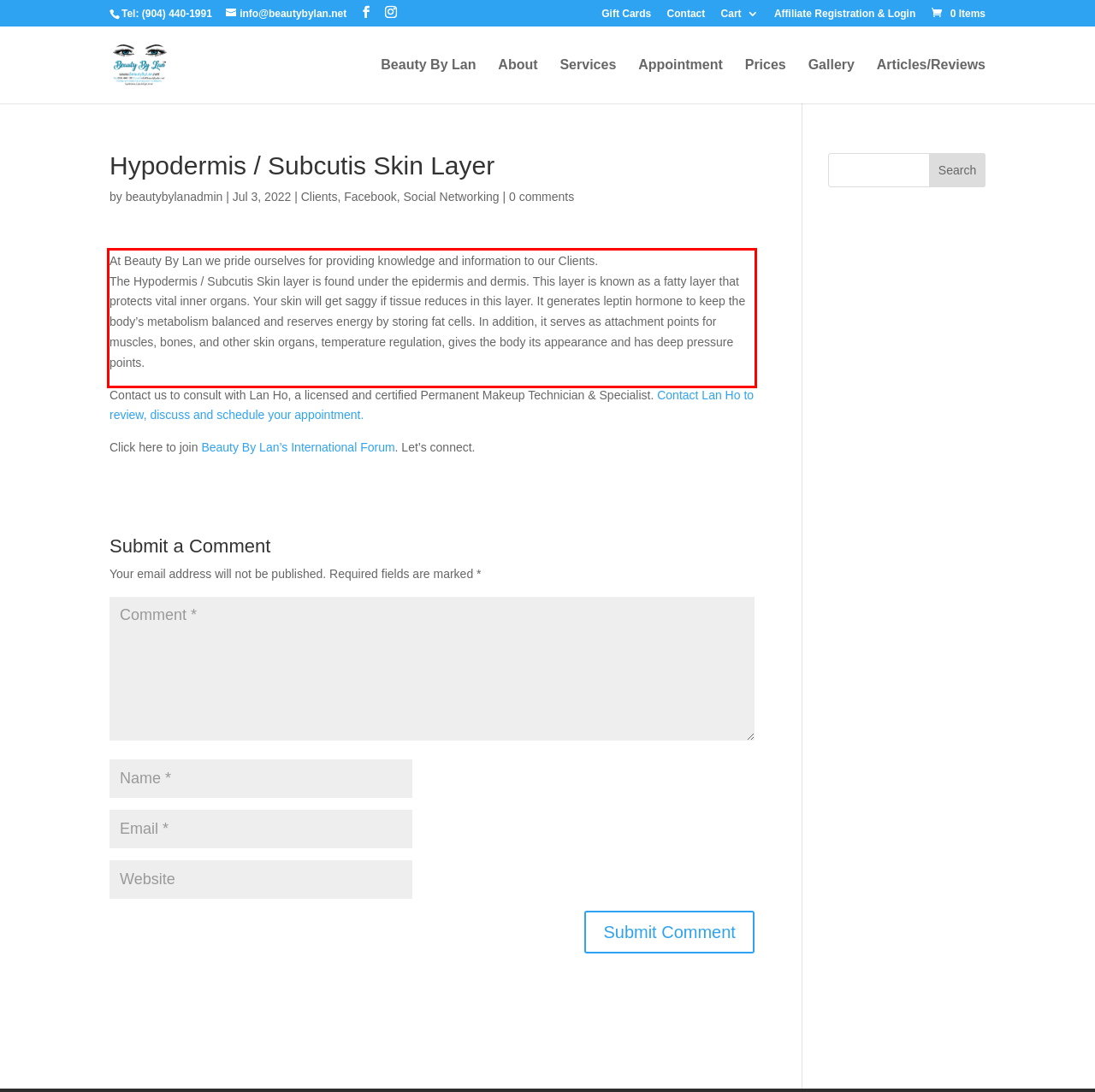Please extract the text content from the UI element enclosed by the red rectangle in the screenshot.

At Beauty By Lan we pride ourselves for providing knowledge and information to our Clients. The Hypodermis / Subcutis Skin layer is found under the epidermis and dermis. This layer is known as a fatty layer that protects vital inner organs. Your skin will get saggy if tissue reduces in this layer. It generates leptin hormone to keep the body’s metabolism balanced and reserves energy by storing fat cells. In addition, it serves as attachment points for muscles, bones, and other skin organs, temperature regulation, gives the body its appearance and has deep pressure points.